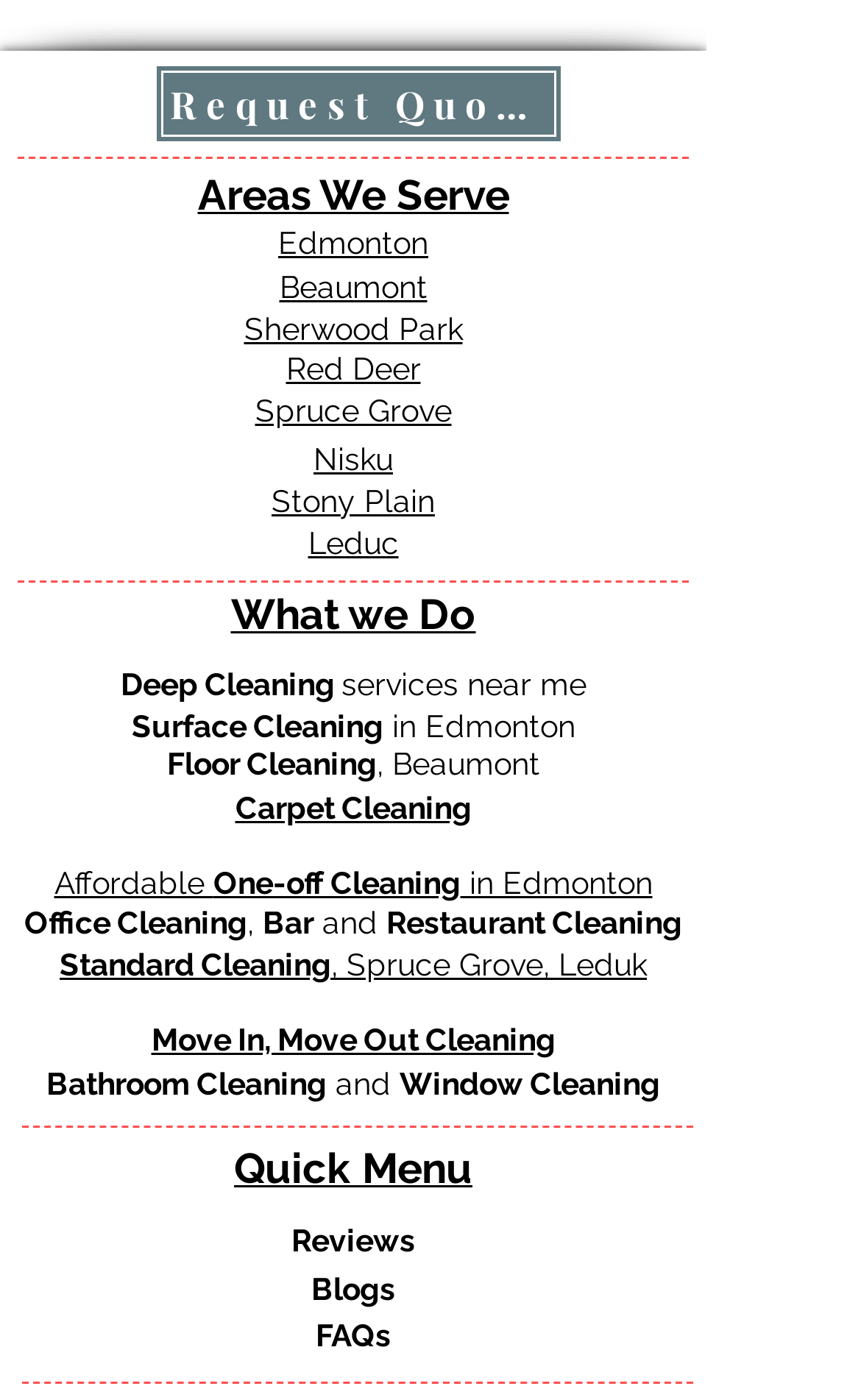Please specify the bounding box coordinates in the format (top-left x, top-left y, bottom-right x, bottom-right y), with all values as floating point numbers between 0 and 1. Identify the bounding box of the UI element described by: Affordable One-off Cleaning in Edmonton

[0.063, 0.618, 0.758, 0.643]